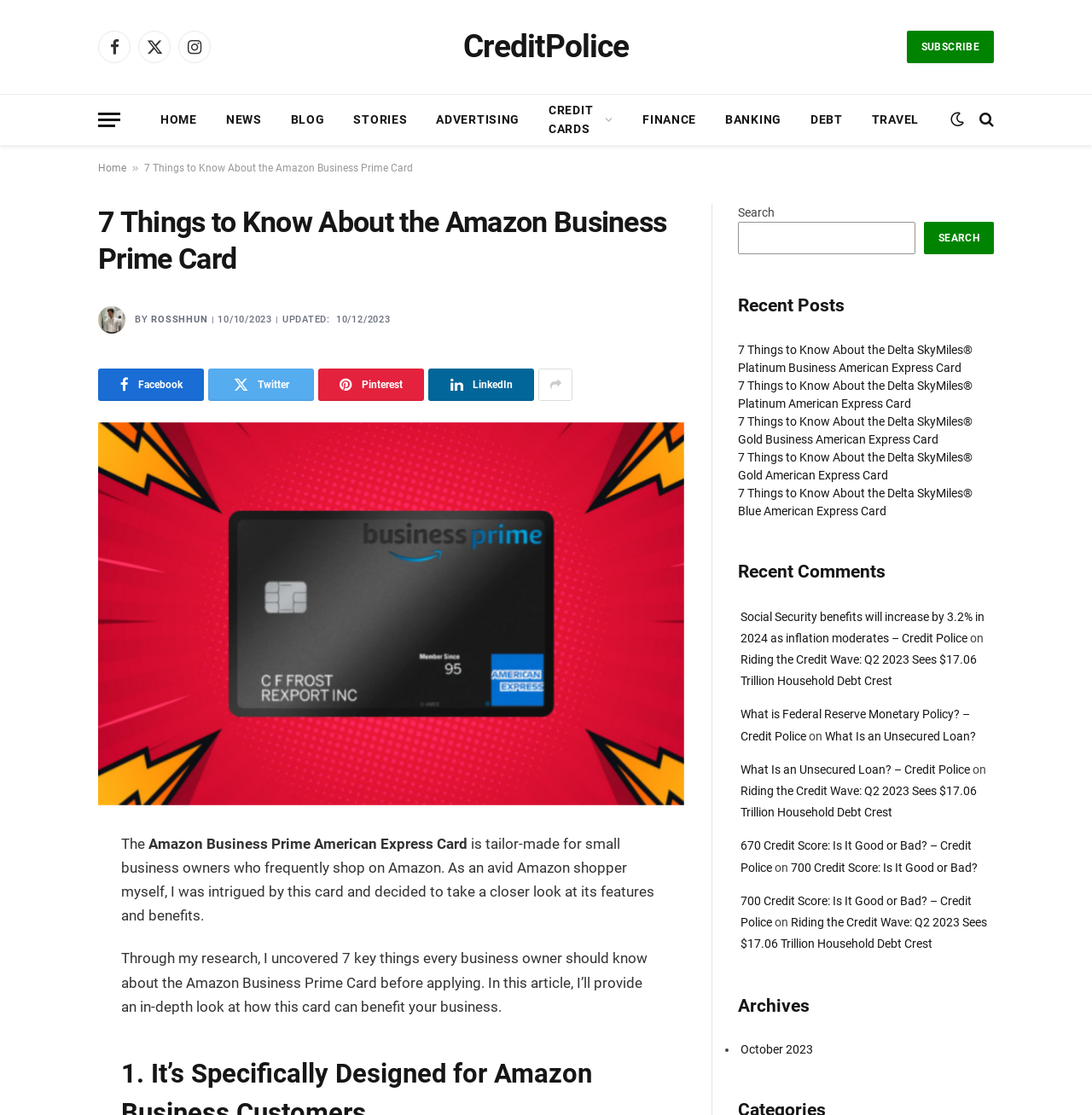Give a concise answer using only one word or phrase for this question:
What is the name of the credit card being discussed?

Amazon Business Prime American Express Card